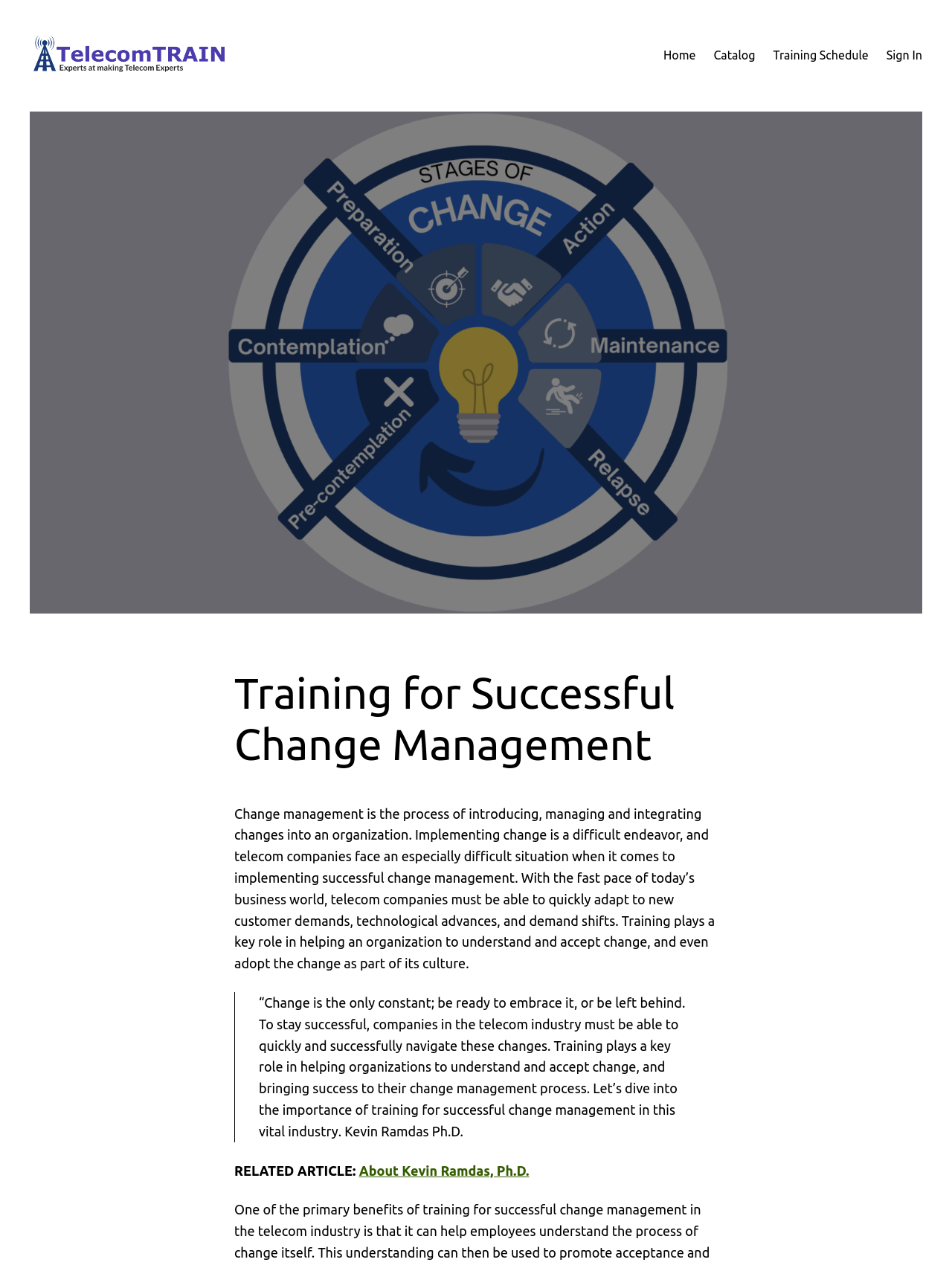What is the main topic of this webpage?
Look at the image and answer the question using a single word or phrase.

Change management